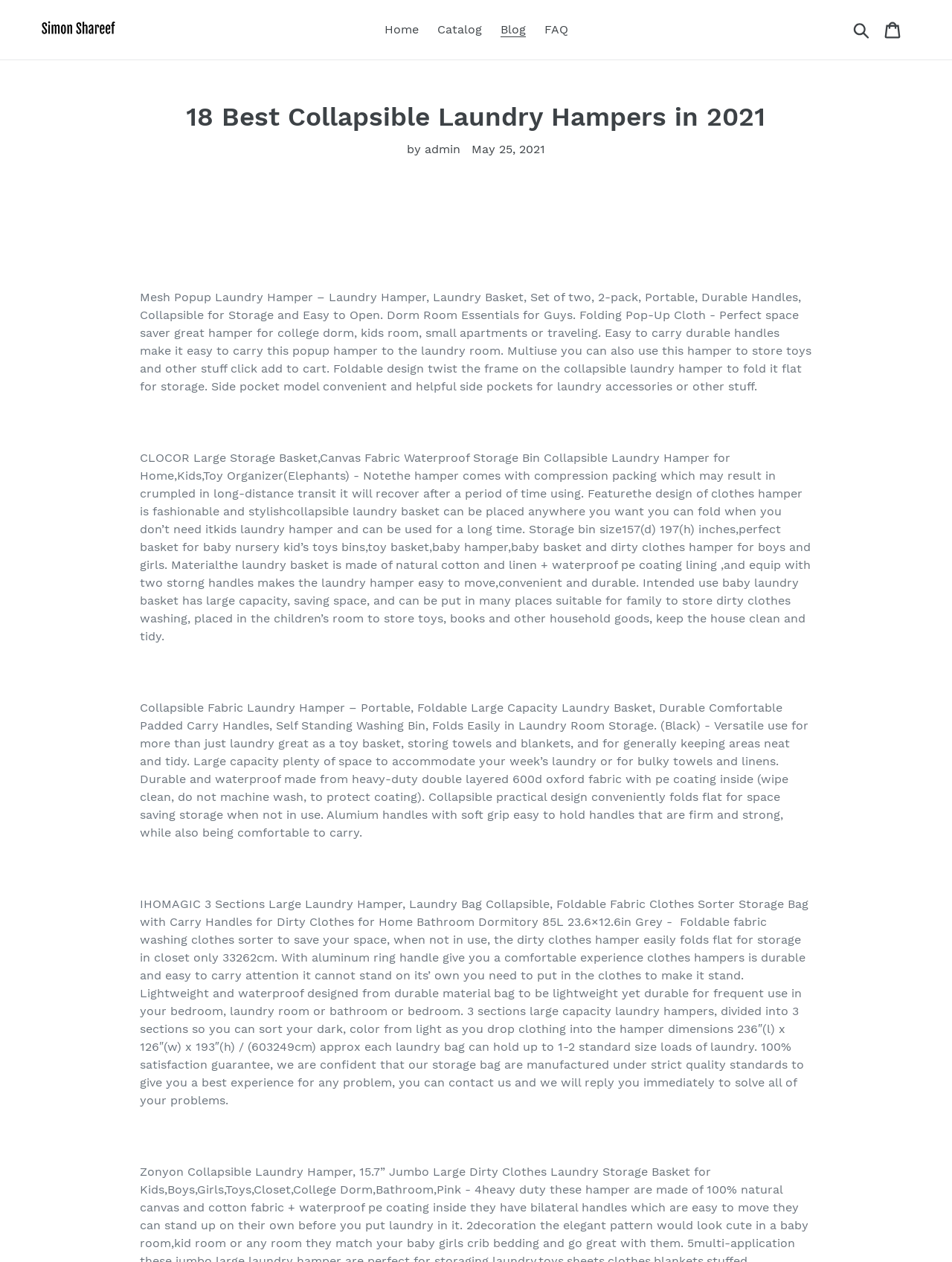Identify the bounding box coordinates for the UI element described as: "Cart 0 items".

[0.92, 0.01, 0.957, 0.037]